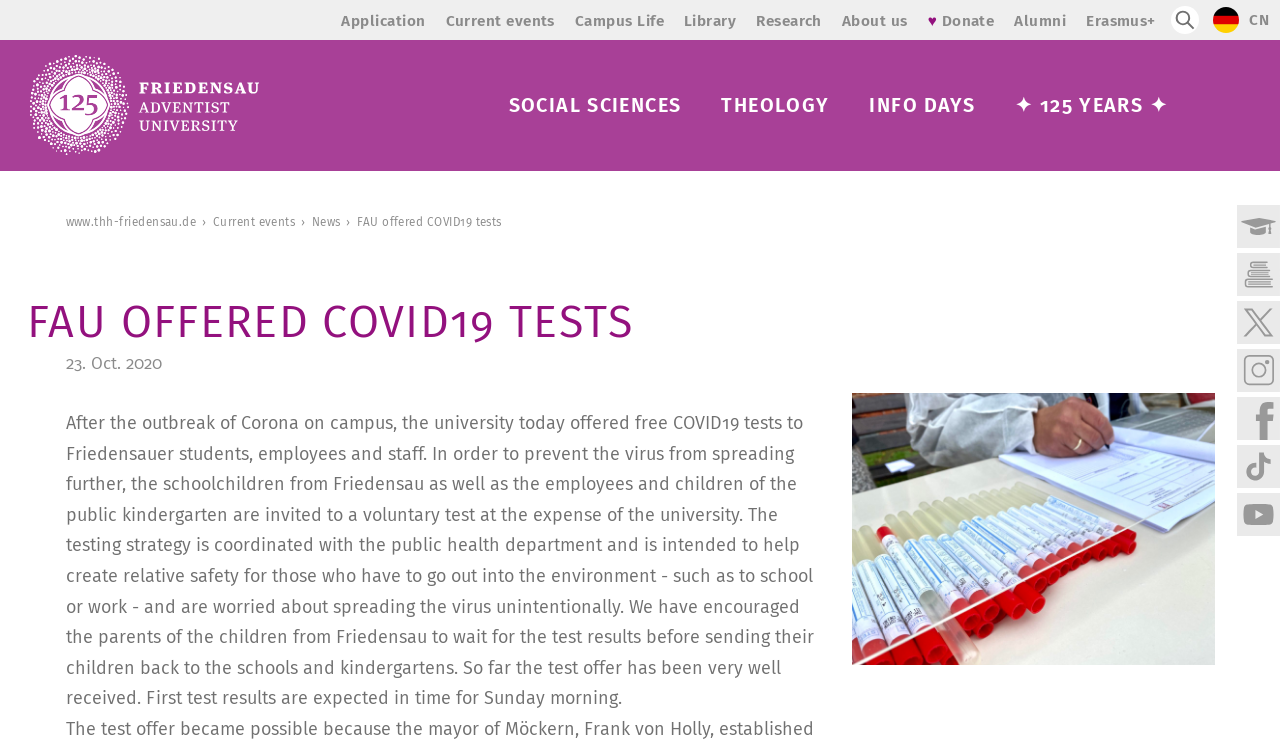Please find the bounding box coordinates of the element that you should click to achieve the following instruction: "Explore SOCIAL SCIENCES". The coordinates should be presented as four float numbers between 0 and 1: [left, top, right, bottom].

[0.397, 0.054, 0.532, 0.23]